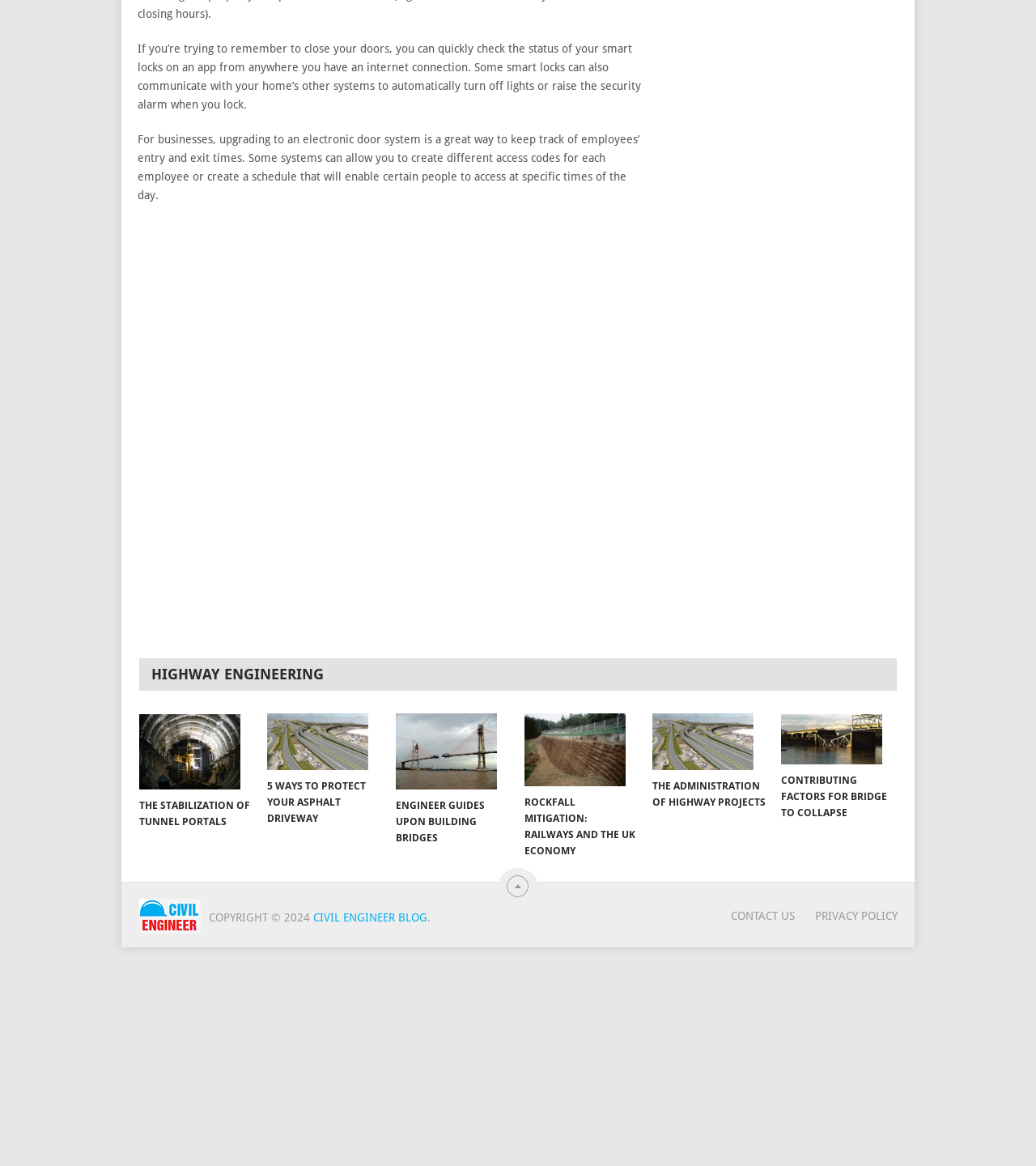Find the bounding box coordinates for the area that must be clicked to perform this action: "View privacy policy".

[0.768, 0.78, 0.867, 0.791]